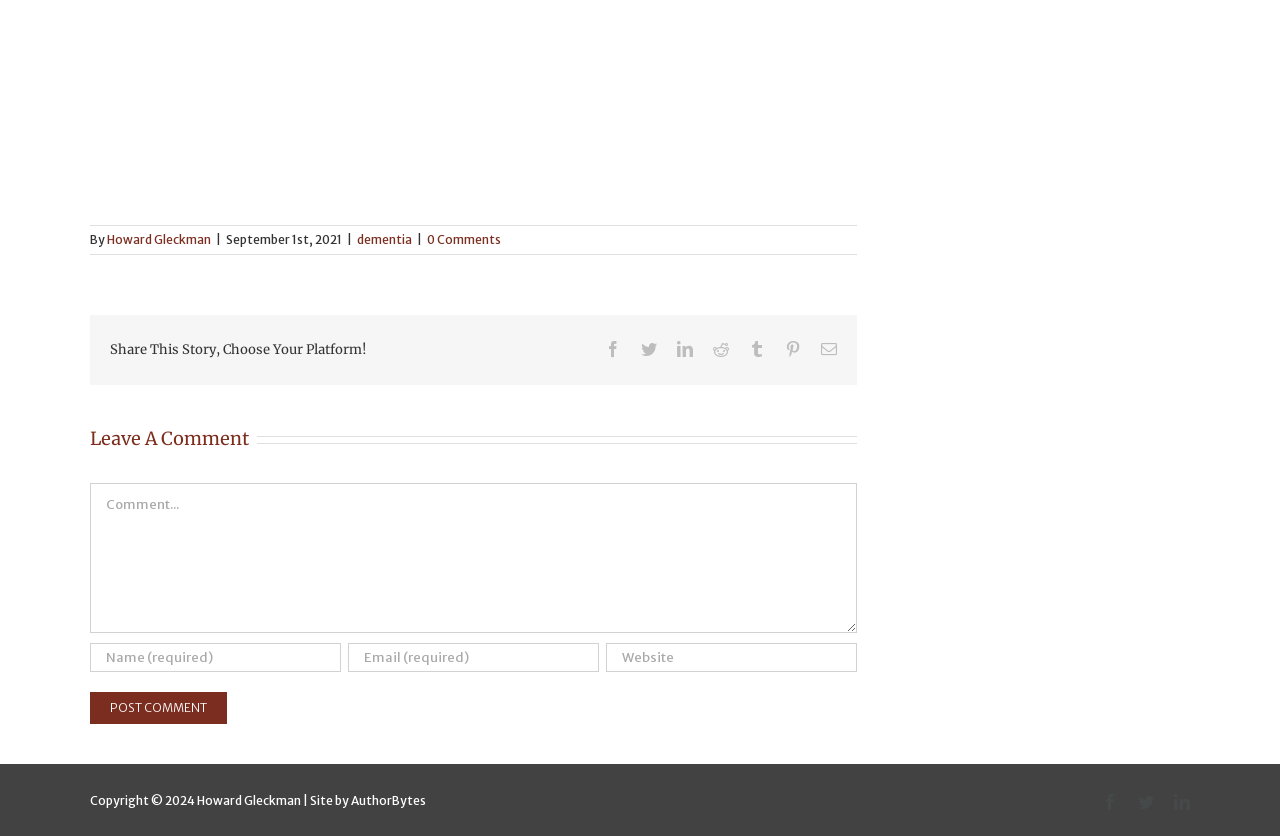Could you specify the bounding box coordinates for the clickable section to complete the following instruction: "Click on the 'dementia' link to read more"?

[0.279, 0.278, 0.322, 0.295]